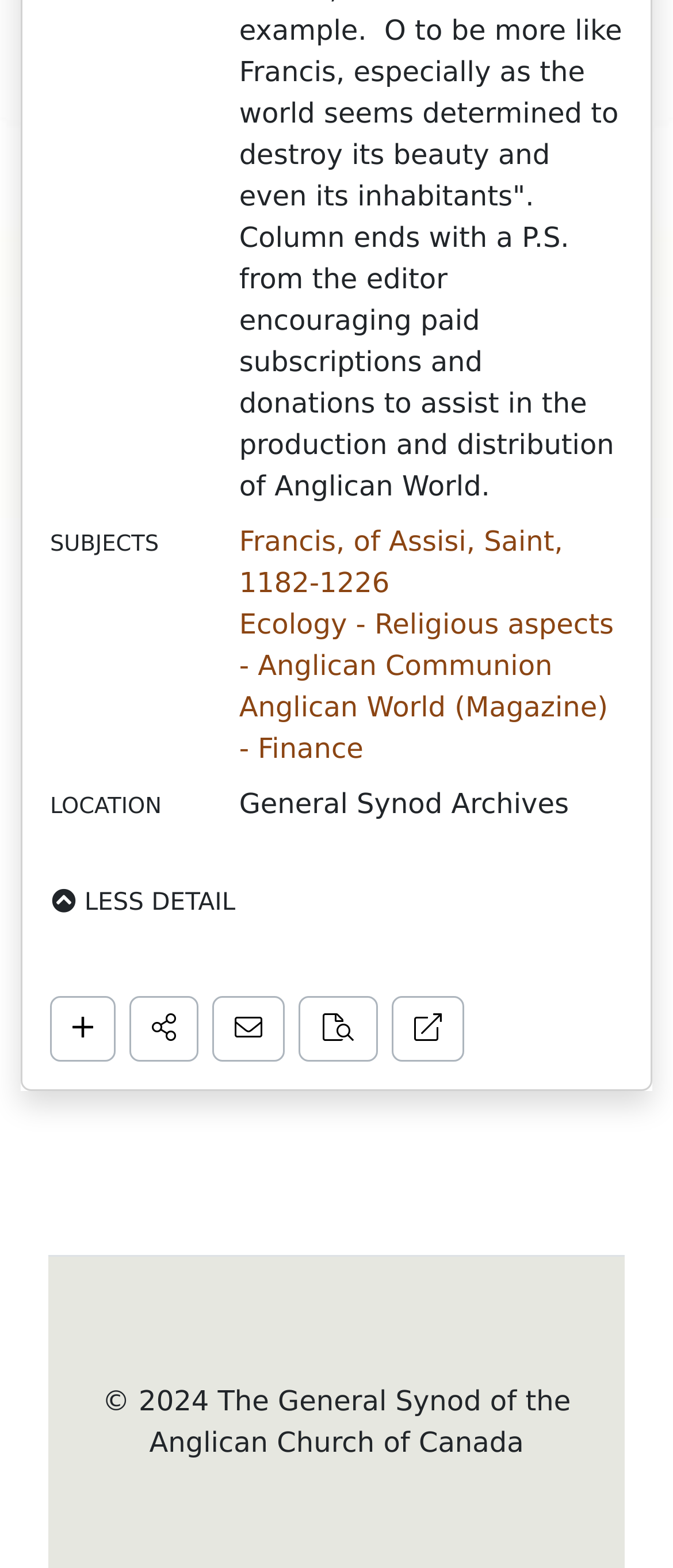Give a one-word or one-phrase response to the question: 
What is the location mentioned in the second description list?

General Synod Archives